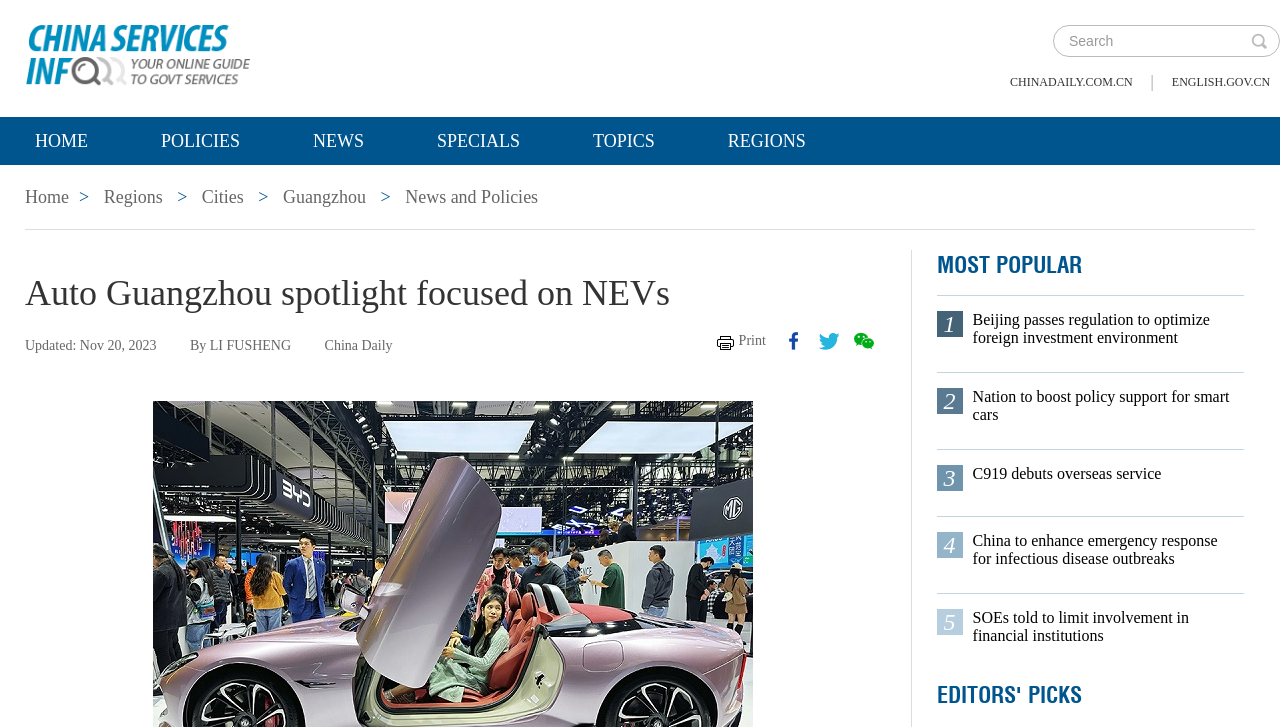Offer a meticulous description of the webpage's structure and content.

The webpage appears to be a news article from China Daily, with a focus on the Auto Guangzhou exhibition and new energy vehicles. At the top of the page, there is a heading with the website's name, "govt.chinadaily.com.cn", accompanied by a small image. 

To the right of the heading, there is a search bar with a "Search" label and a search icon. Below the search bar, there are several links to other sections of the website, including "CHINADAILY.COM.CN", "ENGLISH.GOV.CN", and "HOME". 

On the left side of the page, there is a navigation menu with links to various sections, including "POLICIES", "NEWS", "SPECIALS", "TOPICS", and "REGIONS". Below the navigation menu, there are more links to specific sub-sections, such as "Cities" and "Guangzhou". 

The main content of the page is divided into several sections. The first section has a heading "Auto Guangzhou spotlight focused on NEVs" and is followed by a subheading with the date "Nov 20, 2023" and the author's name "LI FUSHENG". 

Below the main article, there are several links to share the article on social media platforms, including Facebook, Twitter, and WeChat. 

To the right of the main article, there are two columns of links to other news articles. The top column is headed "MOST POPULAR" and lists several news articles, including "Beijing passes regulation to optimize foreign investment environment" and "Nation to boost policy support for smart cars". The bottom column is headed "EDITORS' PICKS" and lists more news articles, including "SOEs told to limit involvement in financial institutions".